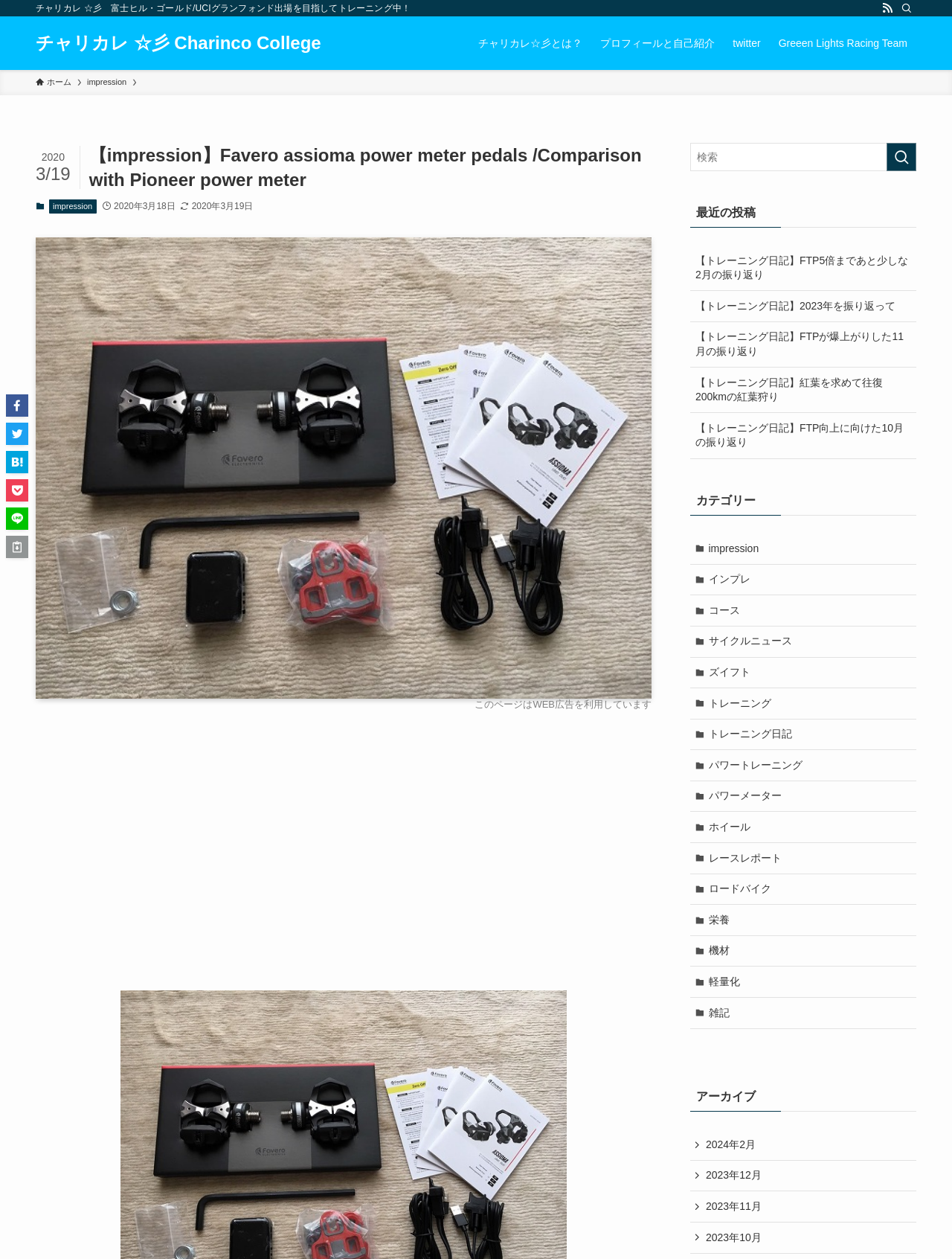Answer the following inquiry with a single word or phrase:
How many social media sharing buttons are there?

5